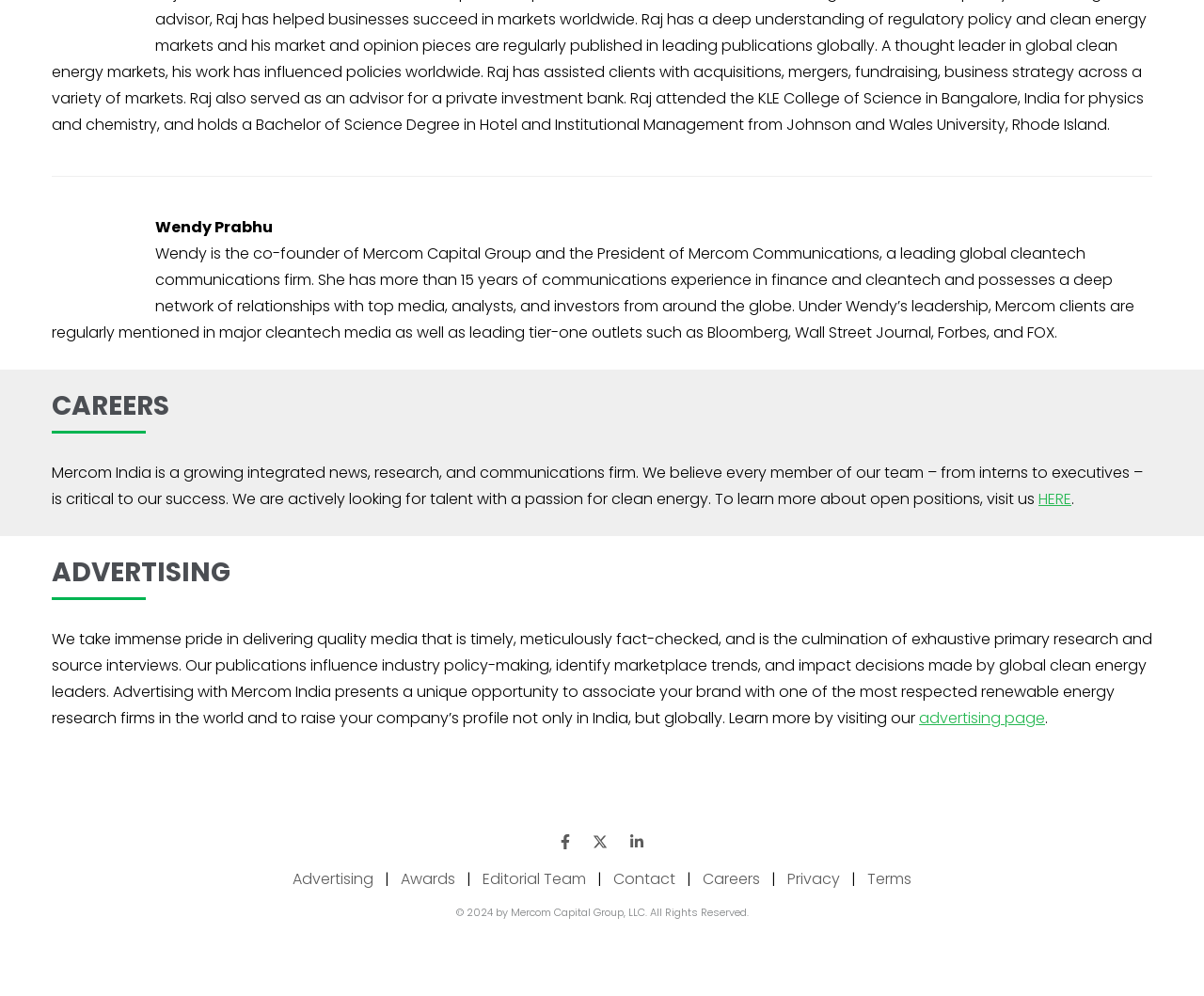Indicate the bounding box coordinates of the clickable region to achieve the following instruction: "Follow Mercom India on Facebook."

[0.456, 0.835, 0.483, 0.856]